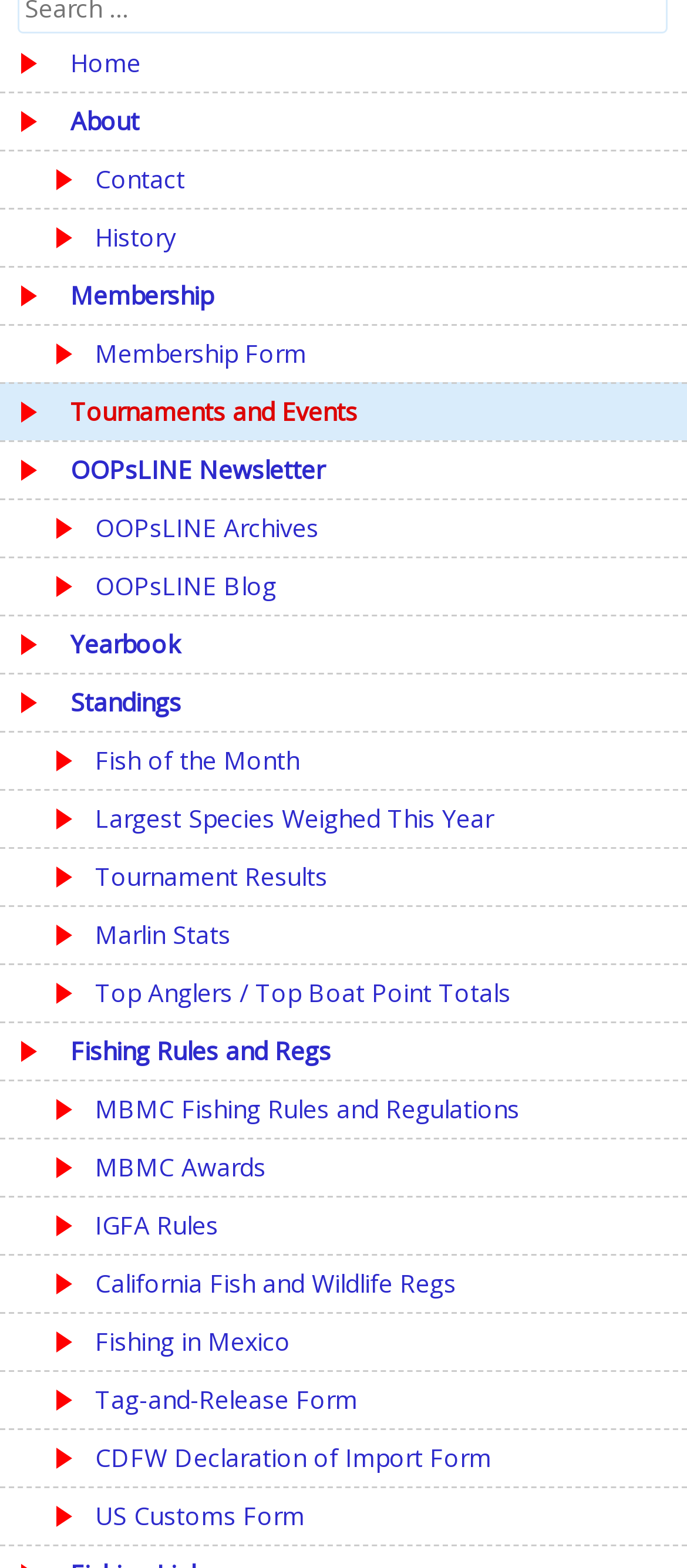Determine the bounding box of the UI element mentioned here: "Membership Form". The coordinates must be in the format [left, top, right, bottom] with values ranging from 0 to 1.

[0.0, 0.208, 1.0, 0.244]